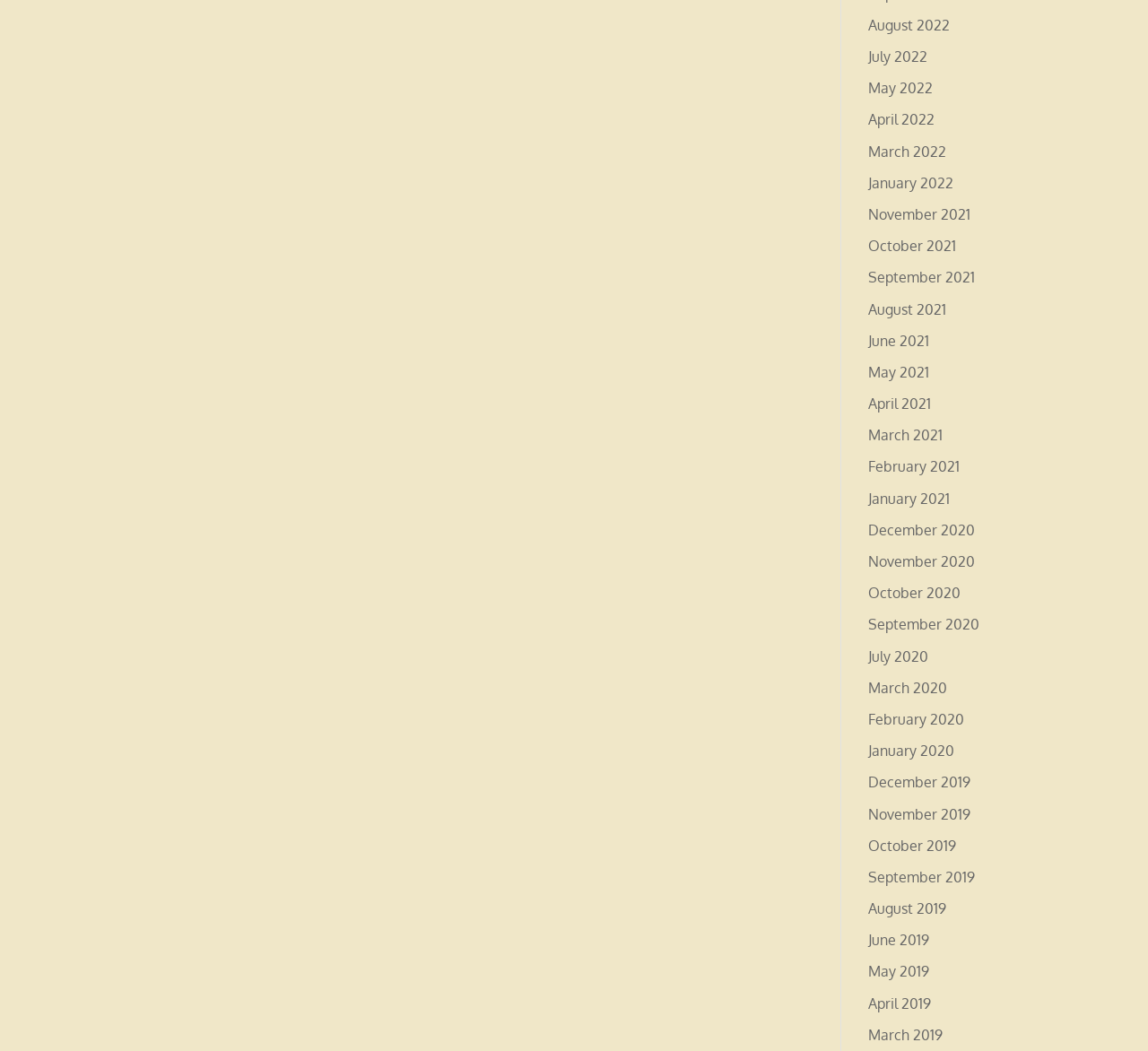What is the earliest month listed?
Using the screenshot, give a one-word or short phrase answer.

March 2019